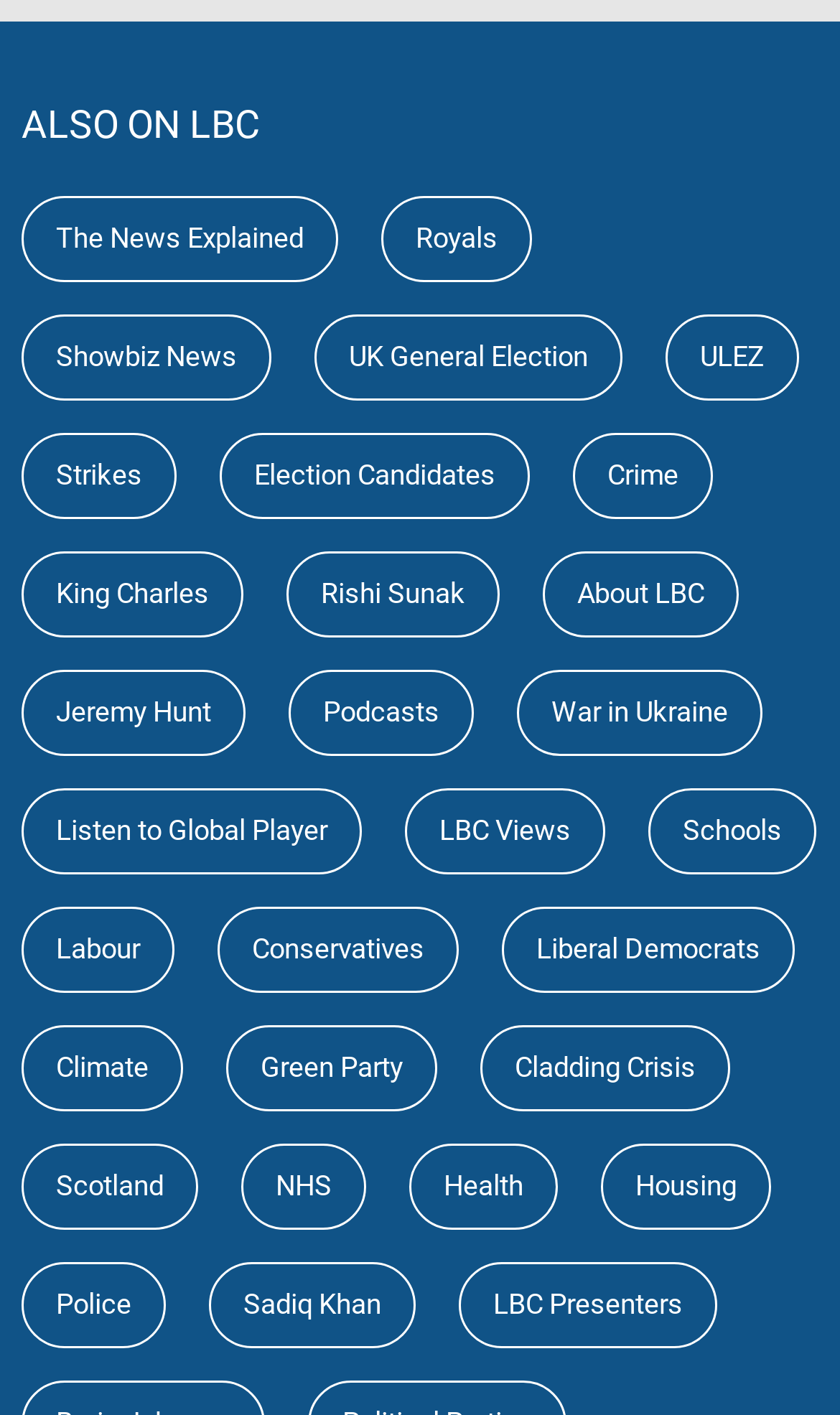Specify the bounding box coordinates of the area to click in order to execute this command: 'View The News Explained'. The coordinates should consist of four float numbers ranging from 0 to 1, and should be formatted as [left, top, right, bottom].

[0.026, 0.138, 0.403, 0.199]